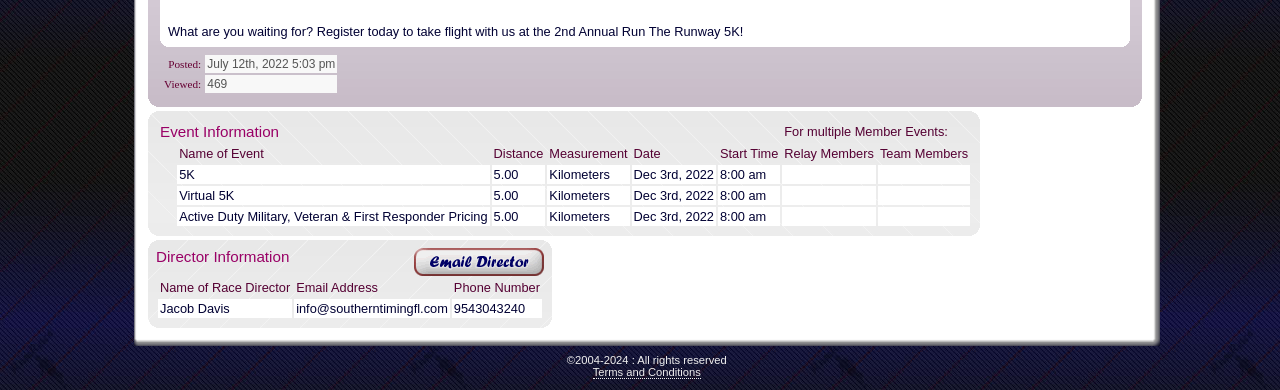How many events are listed?
Provide an in-depth and detailed explanation in response to the question.

There are three events listed in the table, each with its own row and columns for details such as distance, measurement, date, and start time.